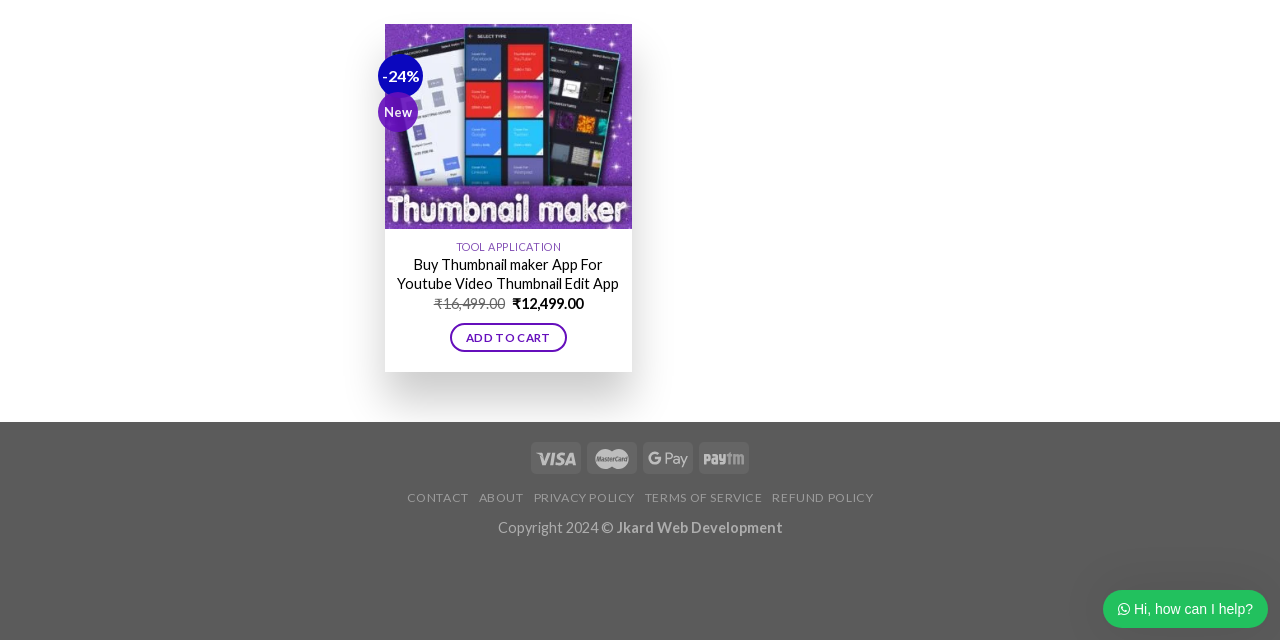Ascertain the bounding box coordinates for the UI element detailed here: "Add to cart". The coordinates should be provided as [left, top, right, bottom] with each value being a float between 0 and 1.

[0.352, 0.504, 0.443, 0.55]